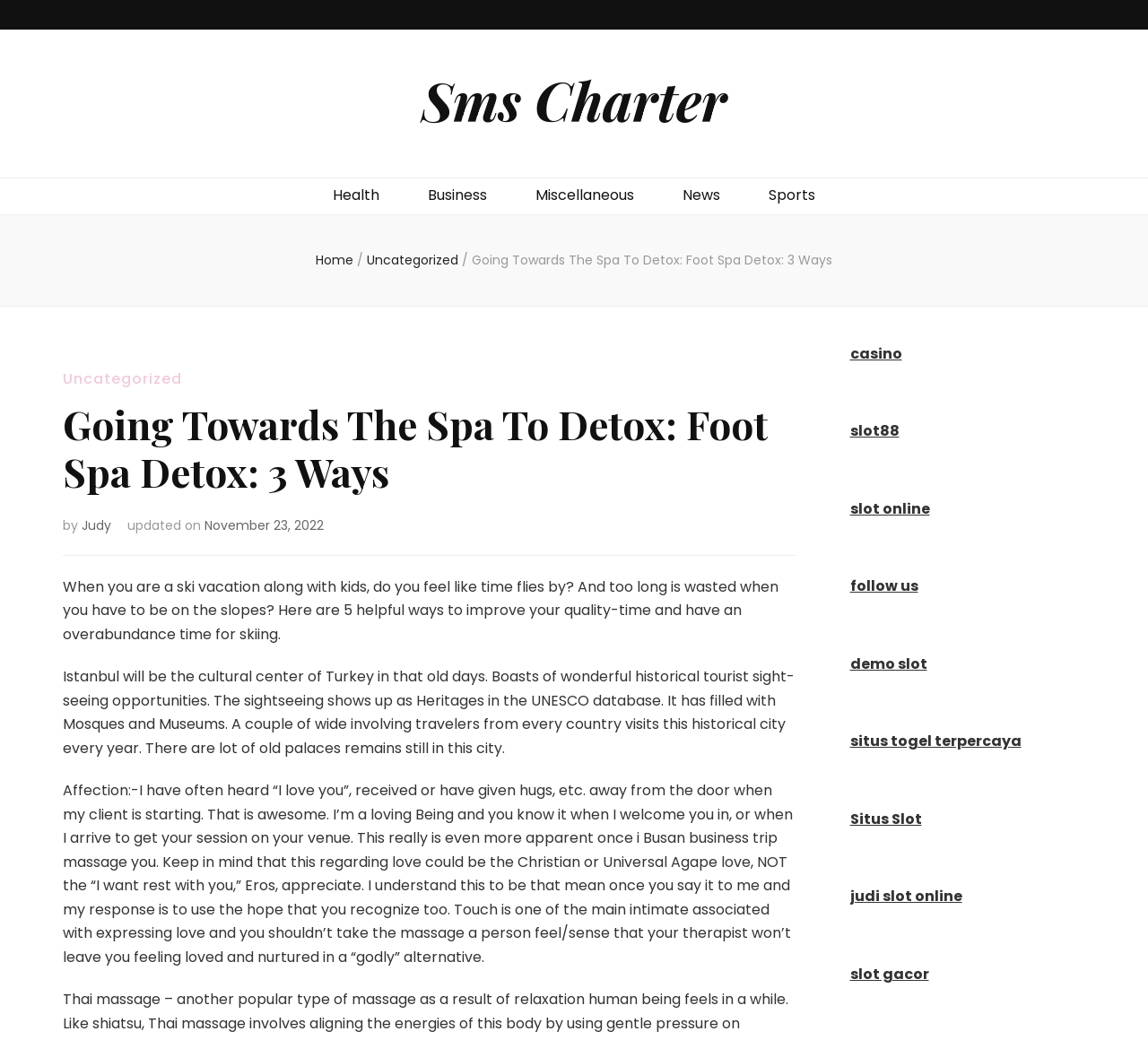Could you highlight the region that needs to be clicked to execute the instruction: "Explore the 'Uncategorized' section"?

[0.32, 0.241, 0.402, 0.258]